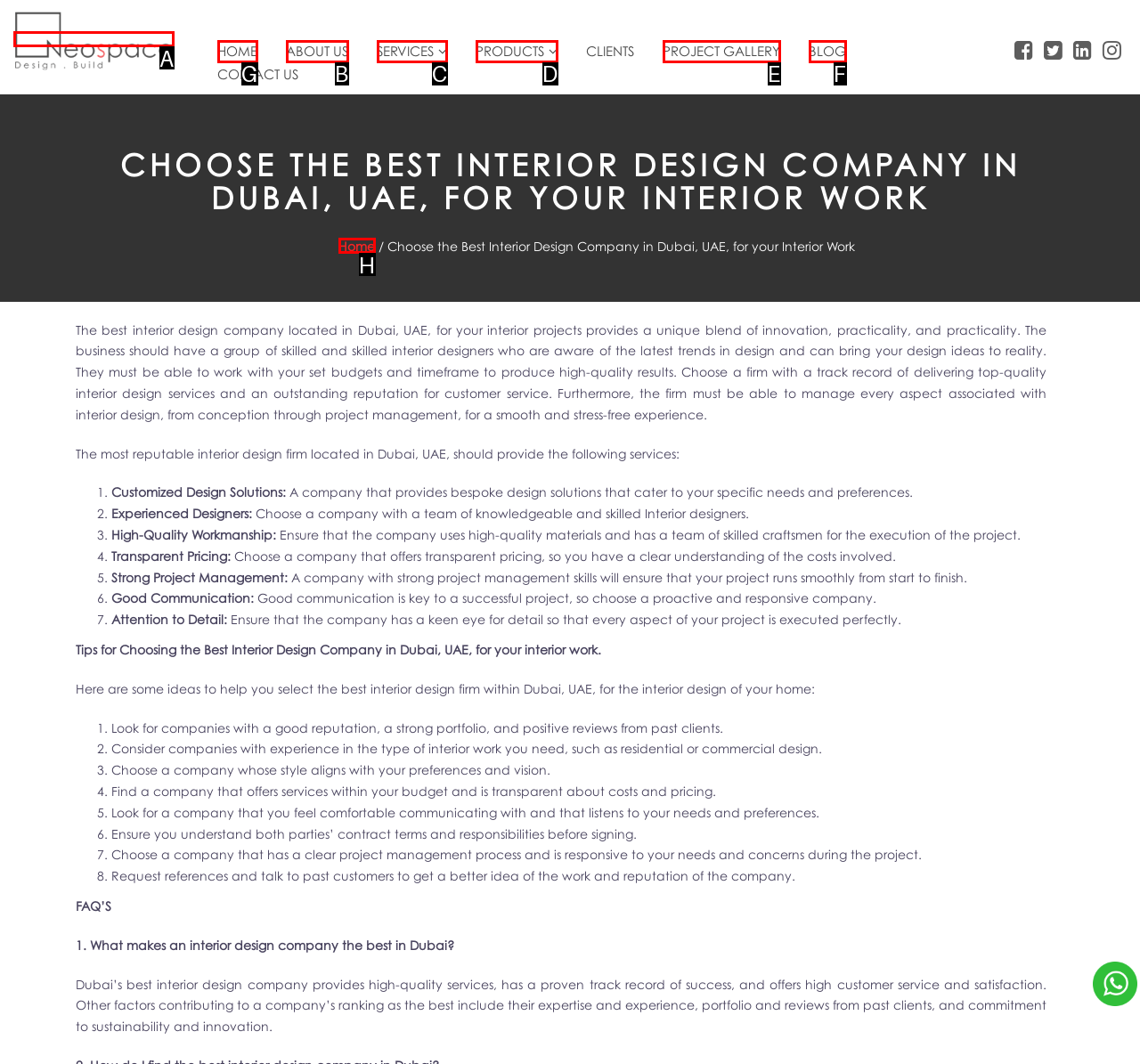From the given options, choose the one to complete the task: Click on HOME
Indicate the letter of the correct option.

G